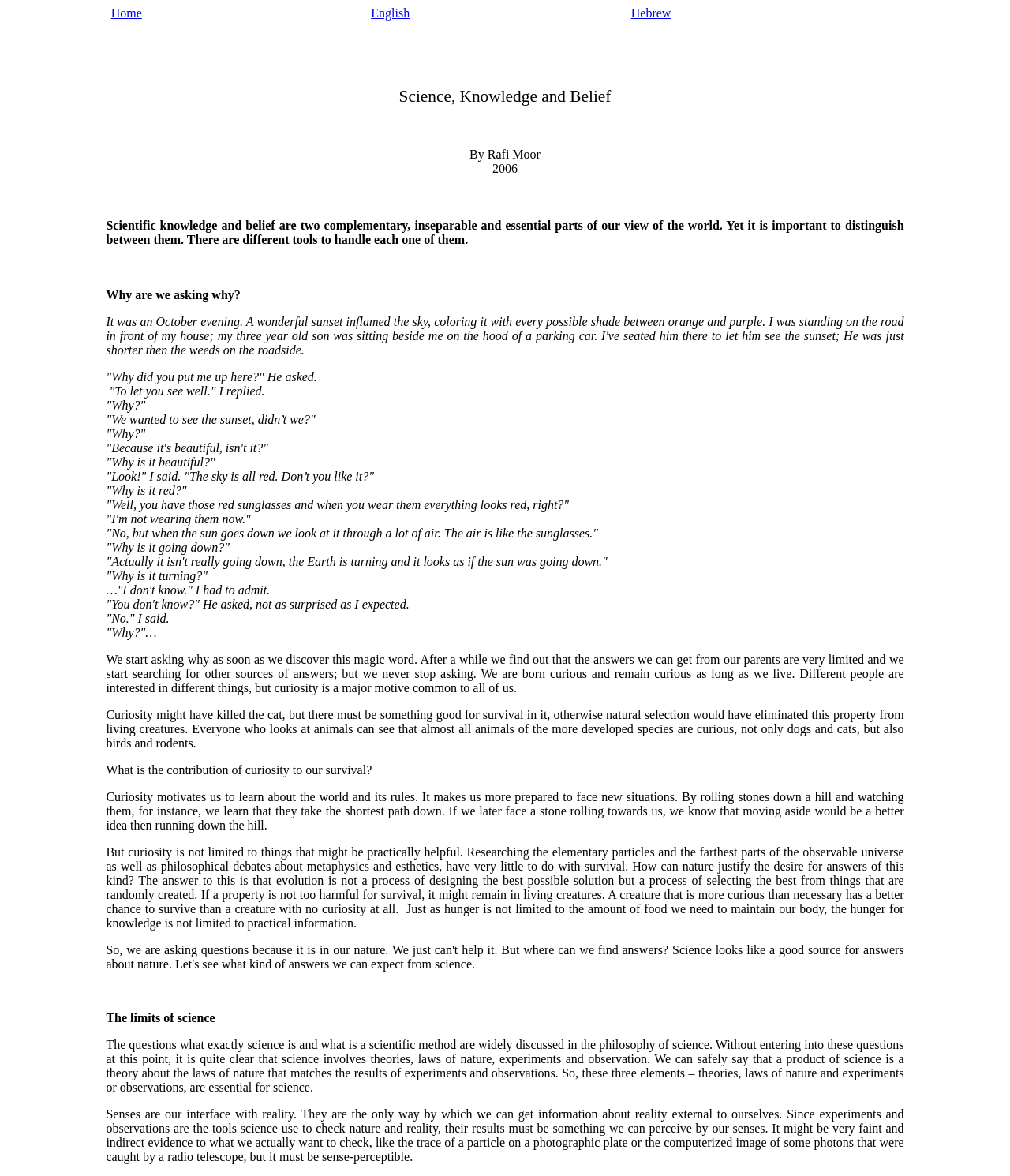Give a detailed explanation of the elements present on the webpage.

The webpage is titled "Science Knowledge and Belief". At the top, there is a layout table that spans most of the width, with three layout table cells aligned horizontally. The leftmost cell contains a link labeled "Home", followed by a cell with a link labeled "English", and finally a cell with a link labeled "Hebrew" on the right. These links are positioned near the top of the page. Below the links, there is a small, empty space occupied by a static text element containing a non-breaking space character.